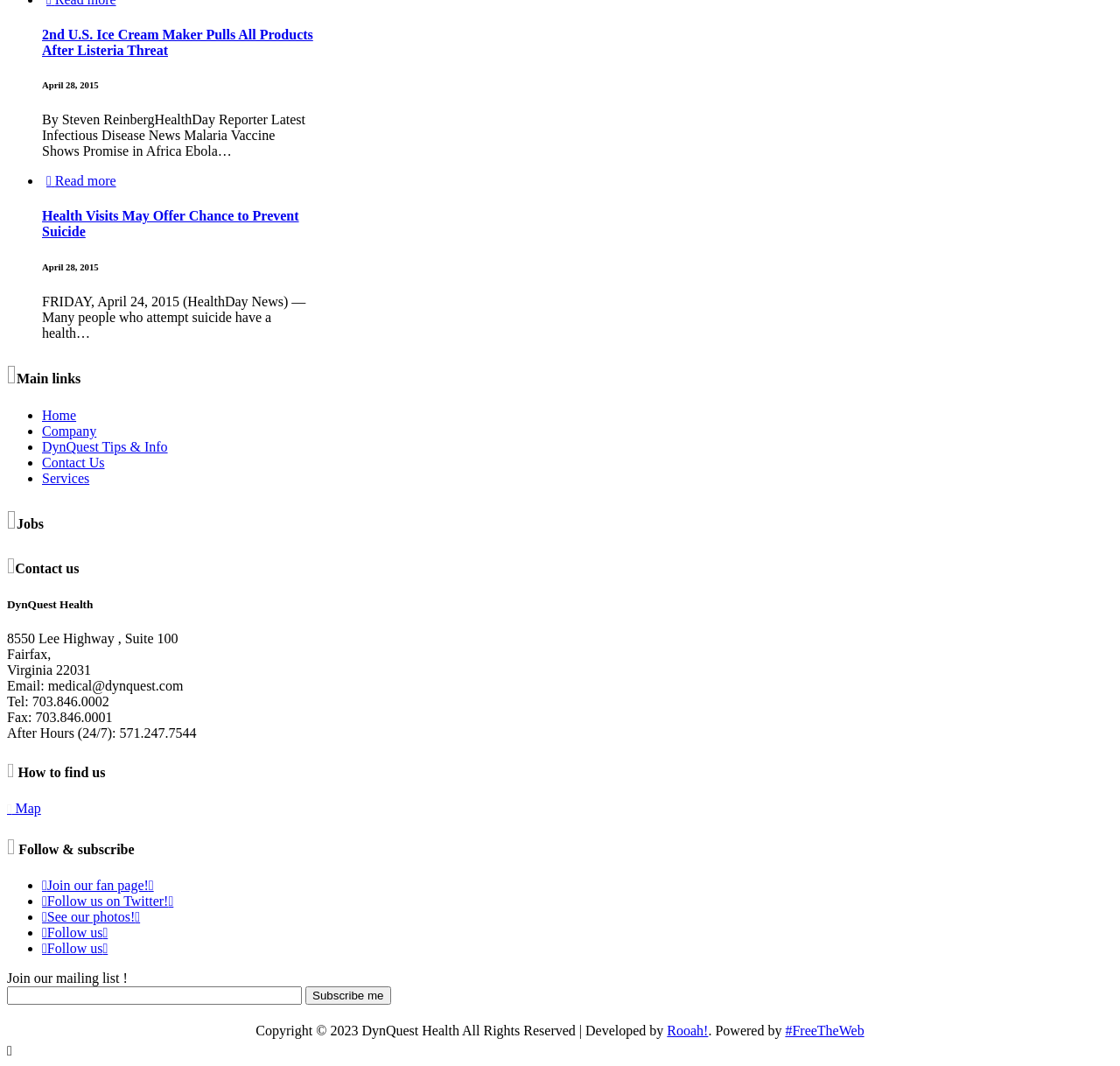How can I join the mailing list?
Please provide a comprehensive and detailed answer to the question.

To join the mailing list, I need to fill out the contact form, which is located at the bottom of the webpage, and click the 'Subscribe me' button.